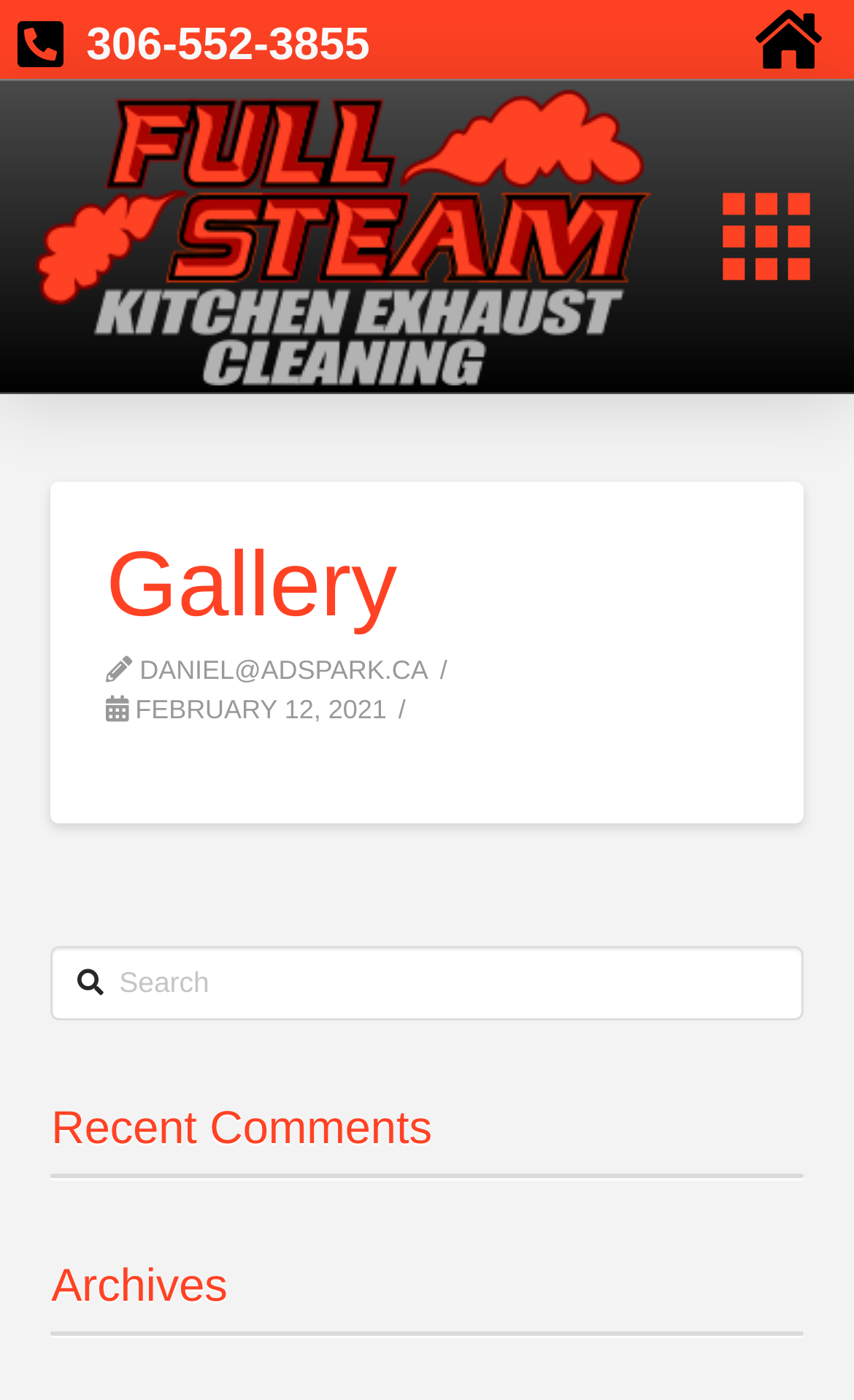How many headings are there on the webpage?
Based on the screenshot, answer the question with a single word or phrase.

4